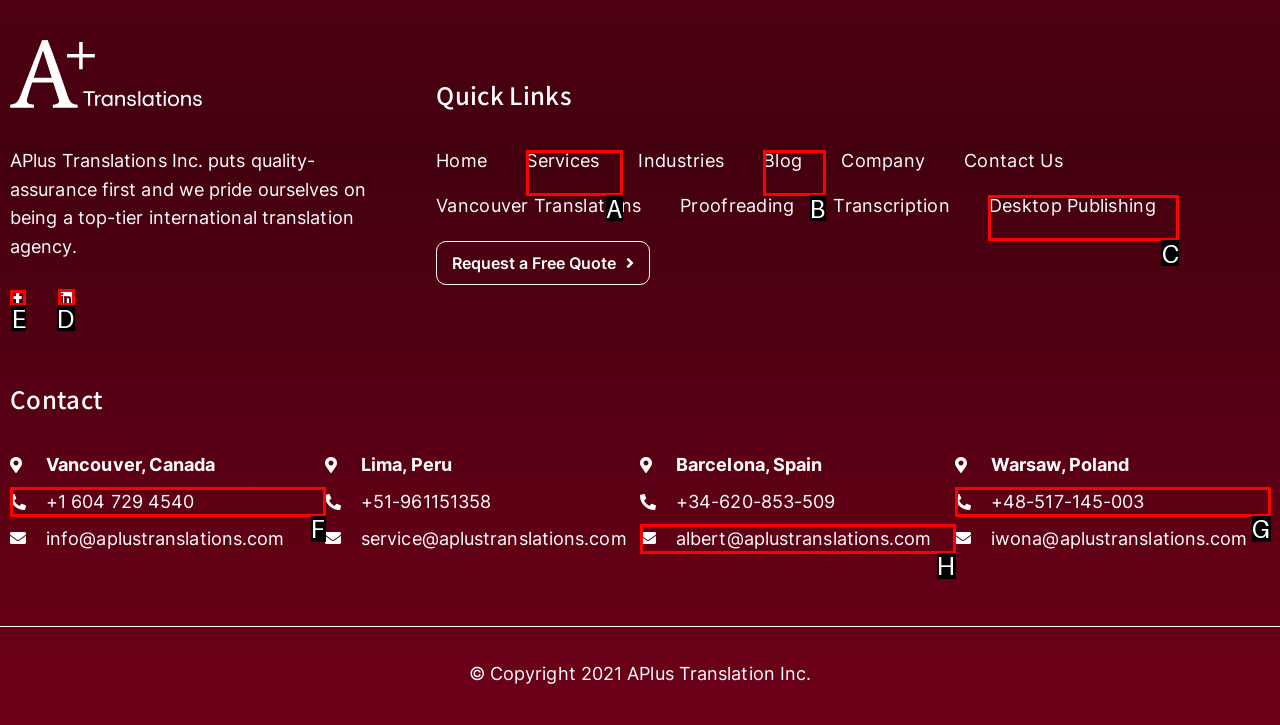Determine which UI element you should click to perform the task: Click on the Facebook link
Provide the letter of the correct option from the given choices directly.

E